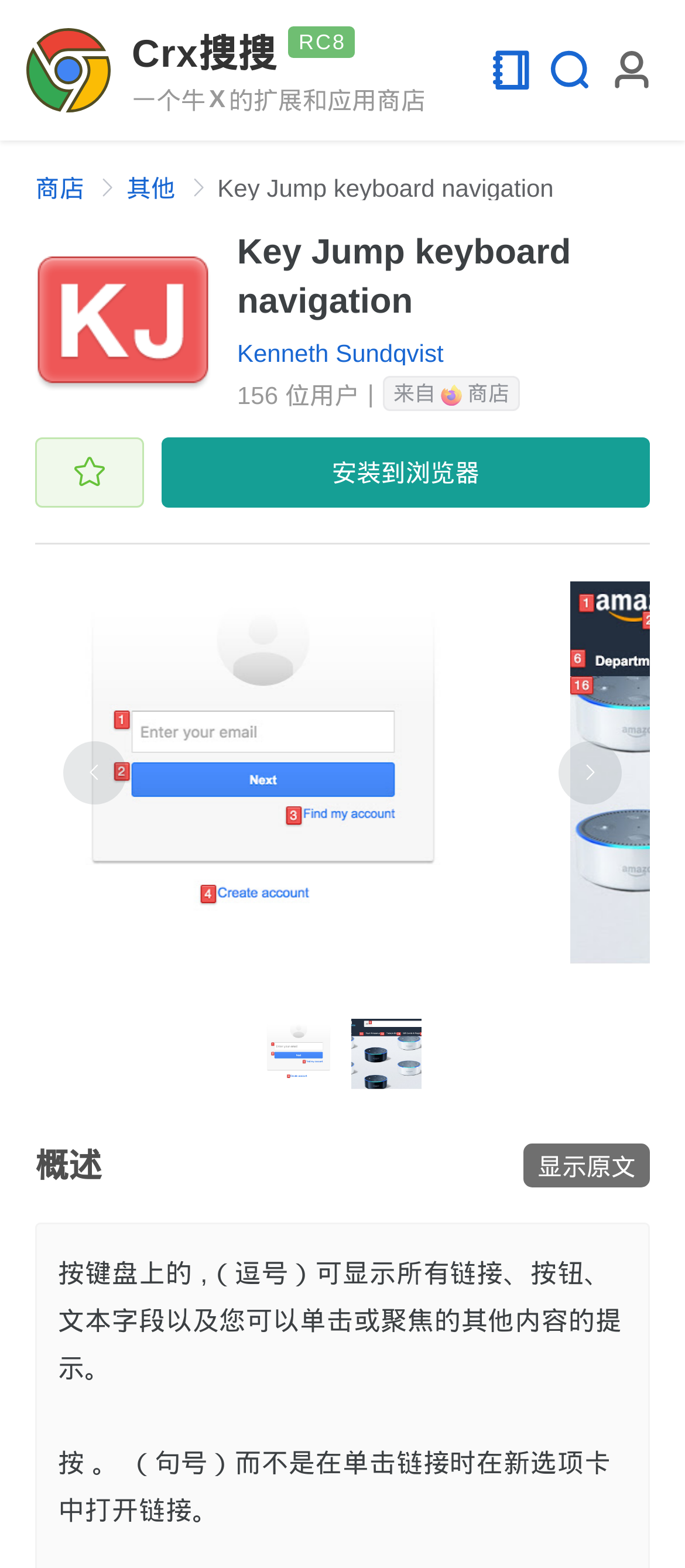Provide a thorough and detailed response to the question by examining the image: 
What is the author of the extension?

The author of the extension is mentioned in the link element with the text 'Kenneth Sundqvist' which is located in the middle of the webpage.